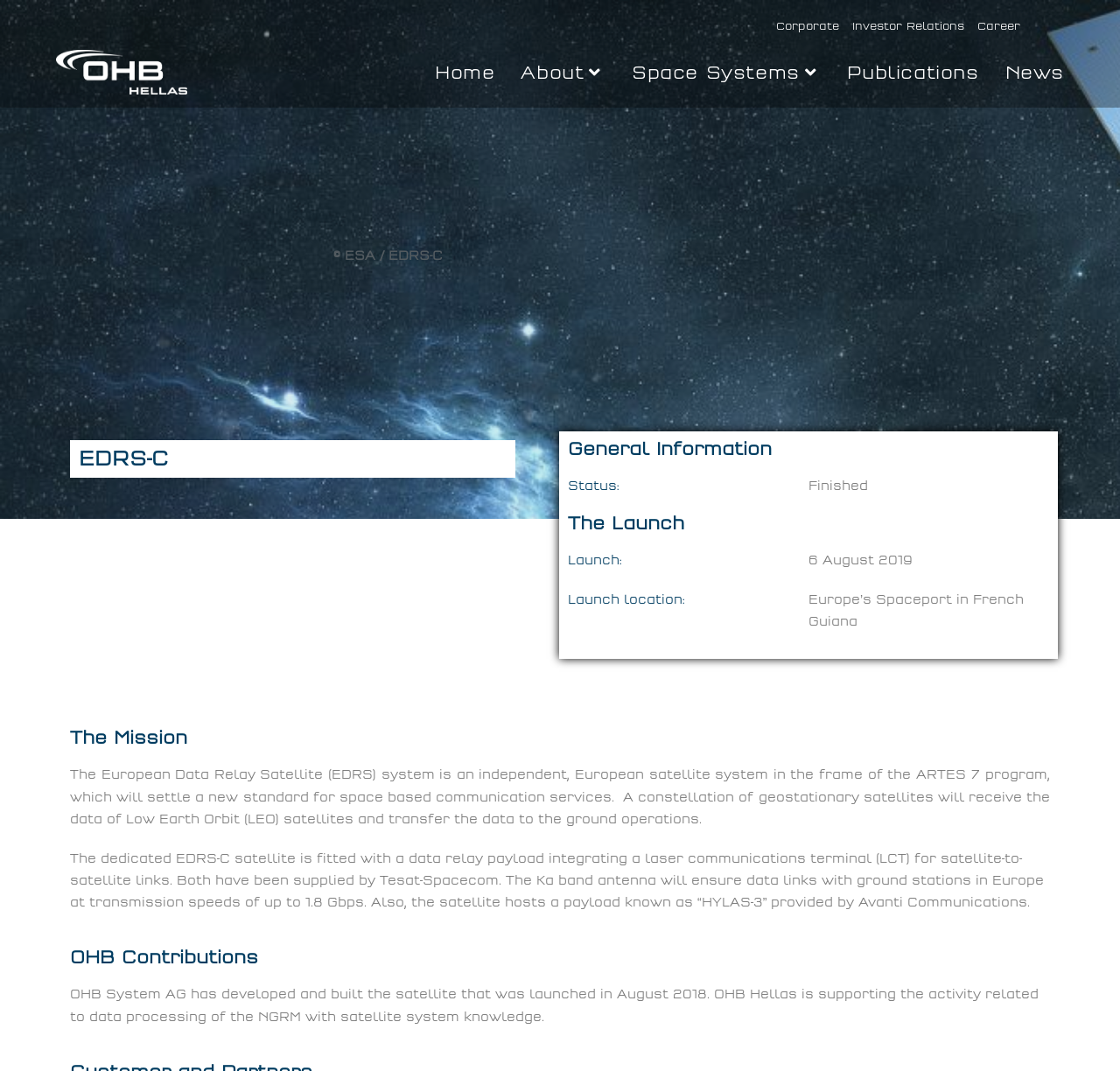Specify the bounding box coordinates for the region that must be clicked to perform the given instruction: "Read News".

[0.886, 0.035, 0.962, 0.1]